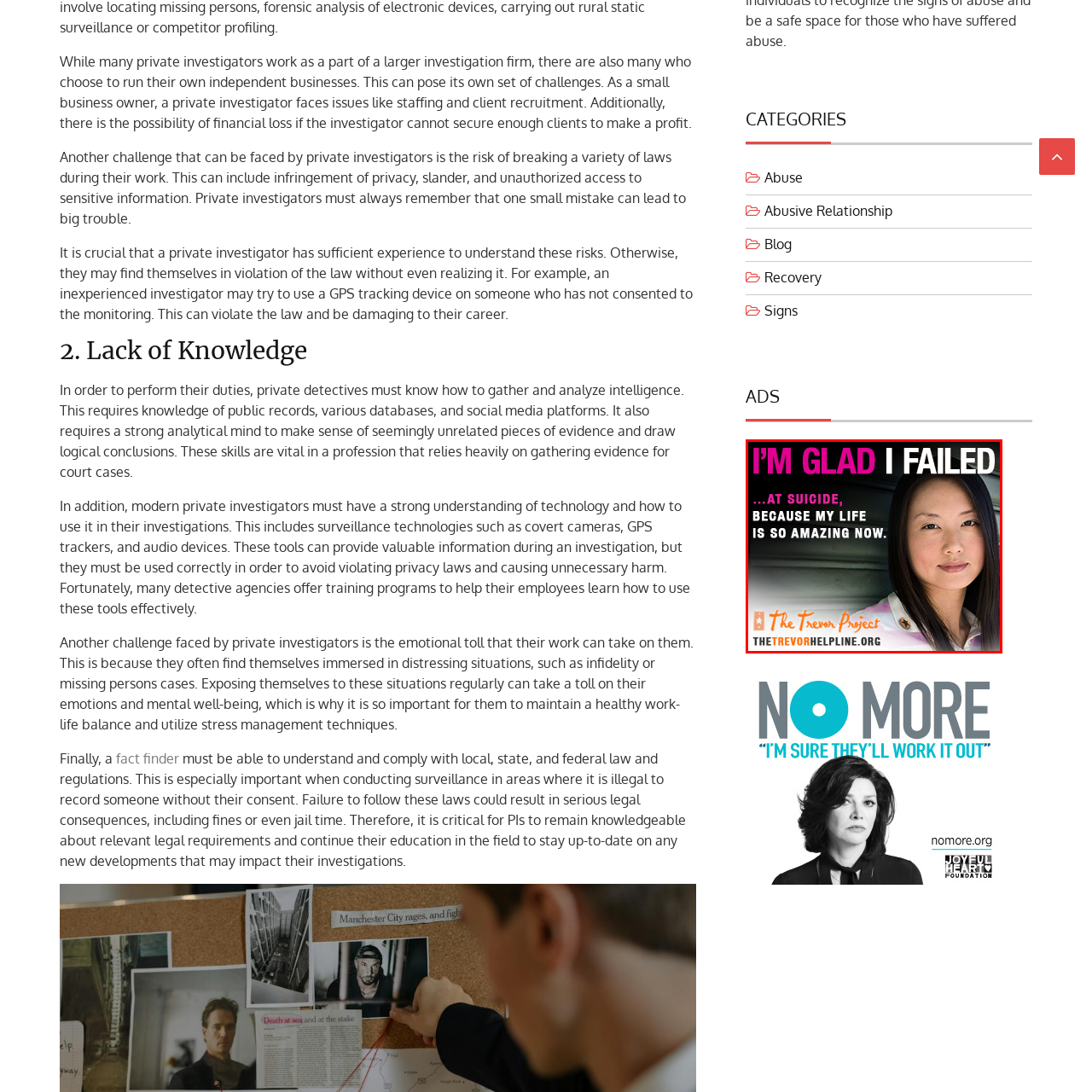Analyze the picture within the red frame, What is the tone of the message in the image? 
Provide a one-word or one-phrase response.

Hopeful